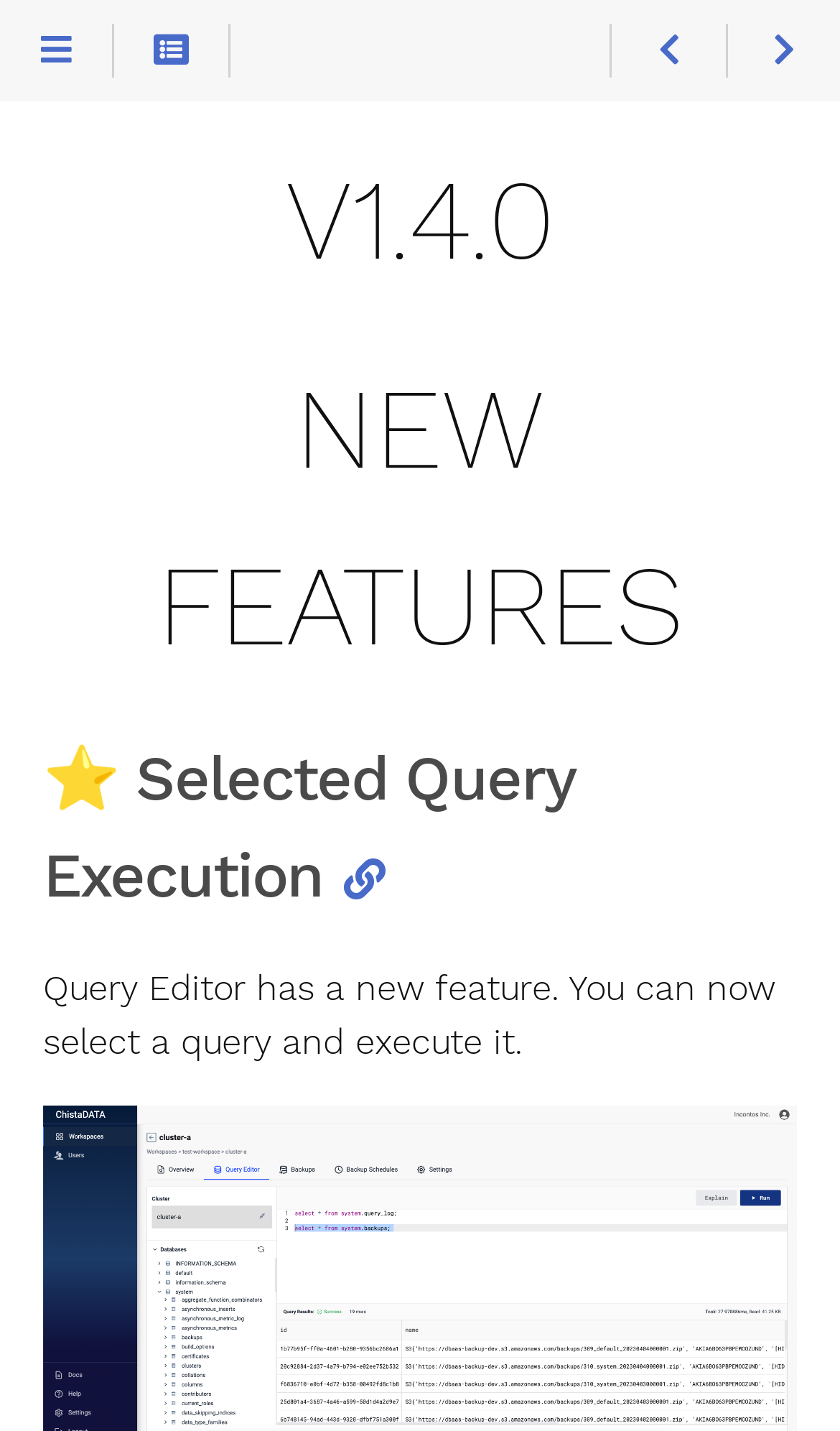What is the purpose of the 'Copy link to clipboard' button?
Using the image, provide a detailed and thorough answer to the question.

The 'Copy link to clipboard' button is located near the '⭐ Selected Query Execution' heading, which suggests that it is related to copying a link related to the new feature. The button's text 'Copy link to clipboard' also implies its purpose.